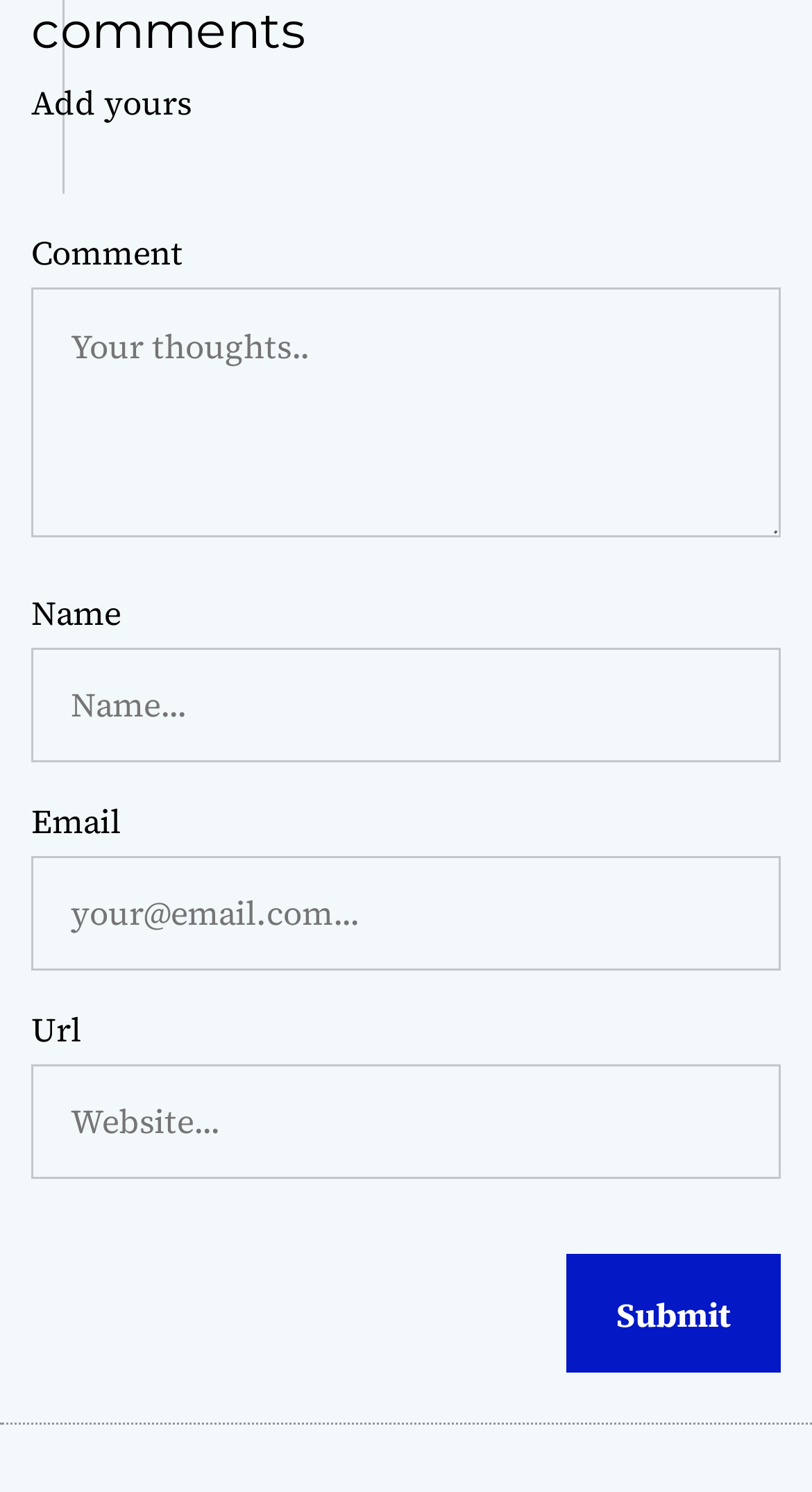Provide the bounding box for the UI element matching this description: "parent_node: Comment name="comment" placeholder="Your thoughts.."".

[0.038, 0.193, 0.962, 0.36]